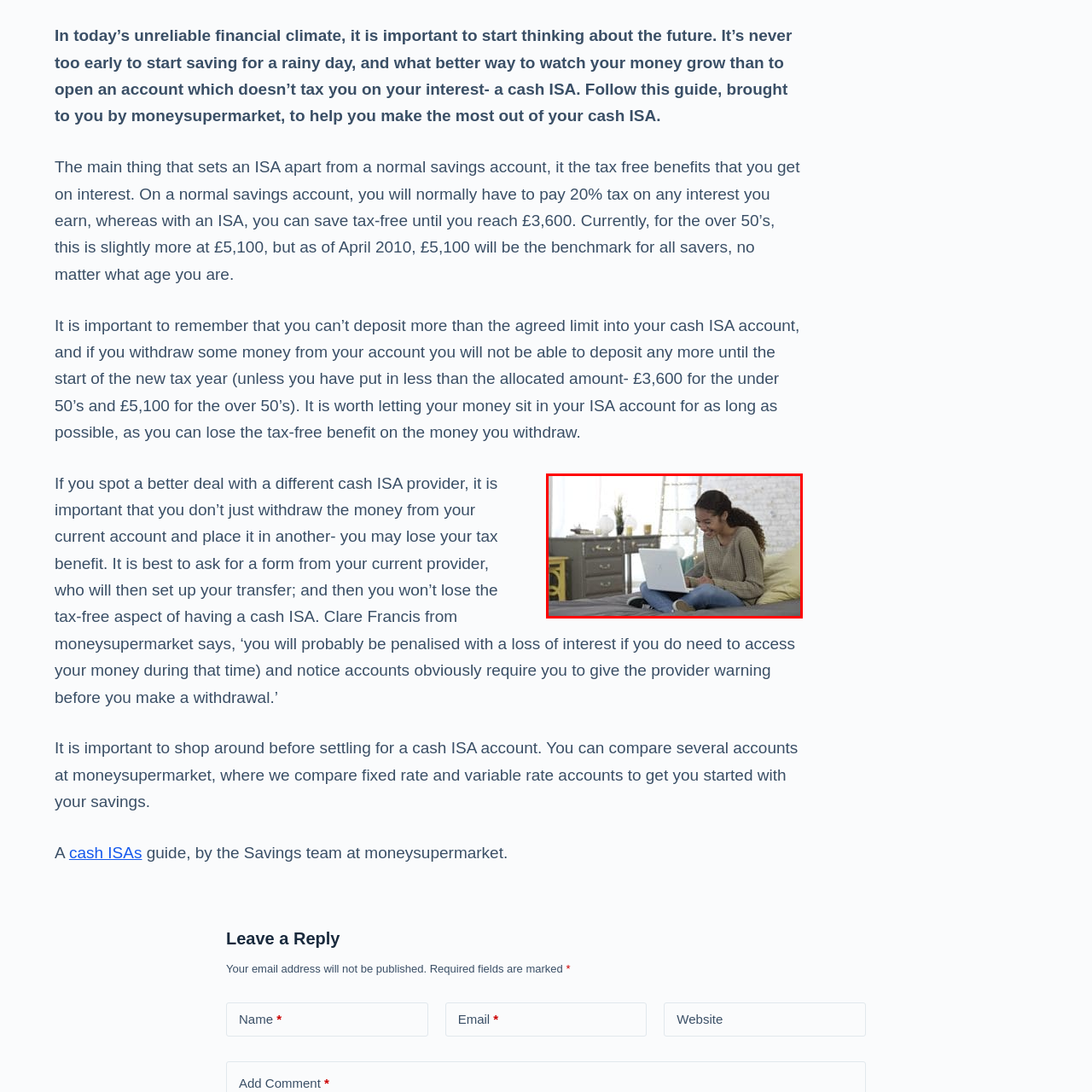What is the color palette of the room?
Please analyze the image within the red bounding box and respond with a detailed answer to the question.

The caption describes the background as having a 'light color palette', which suggests that the room is decorated with light-colored walls, furniture, and accessories.